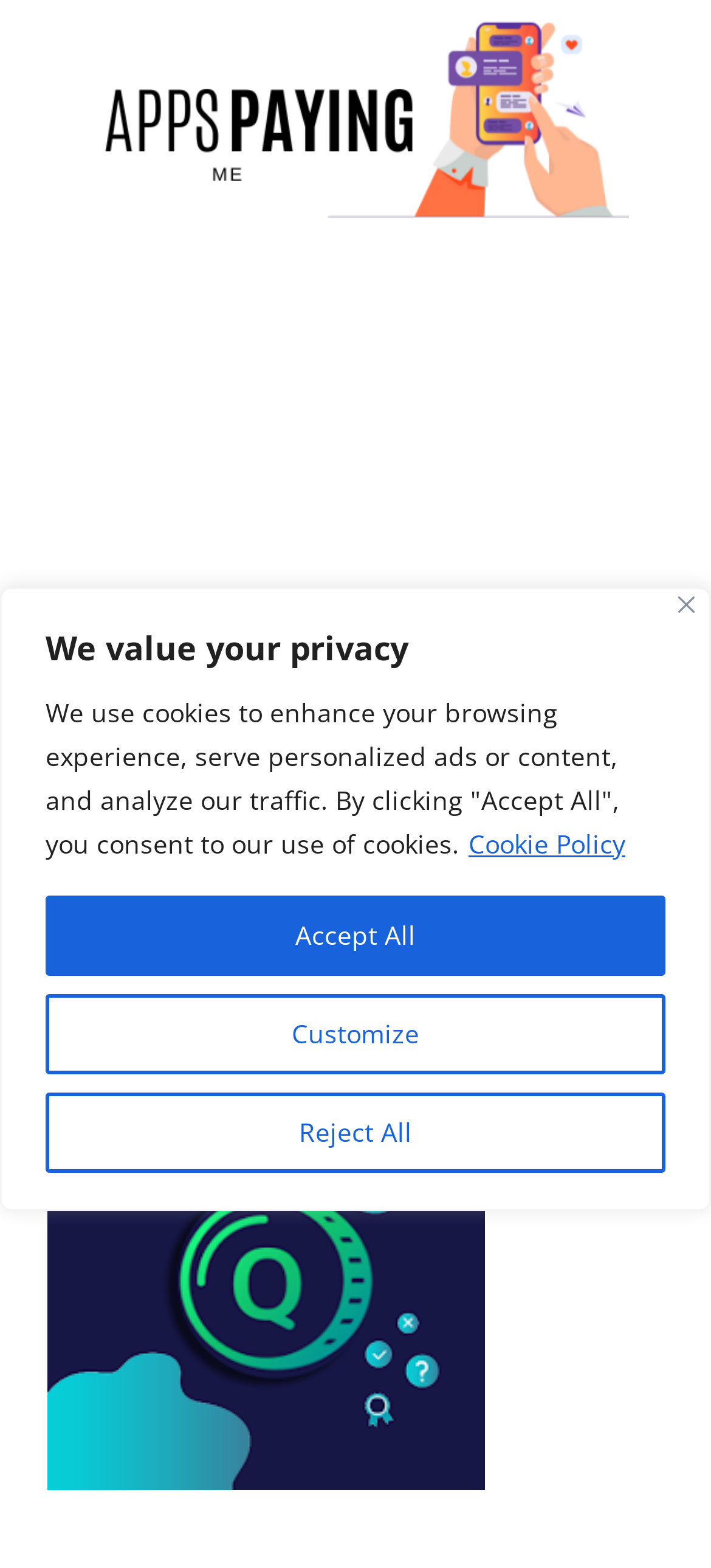Reply to the question with a single word or phrase:
How many buttons are there in the cookie notification section?

4